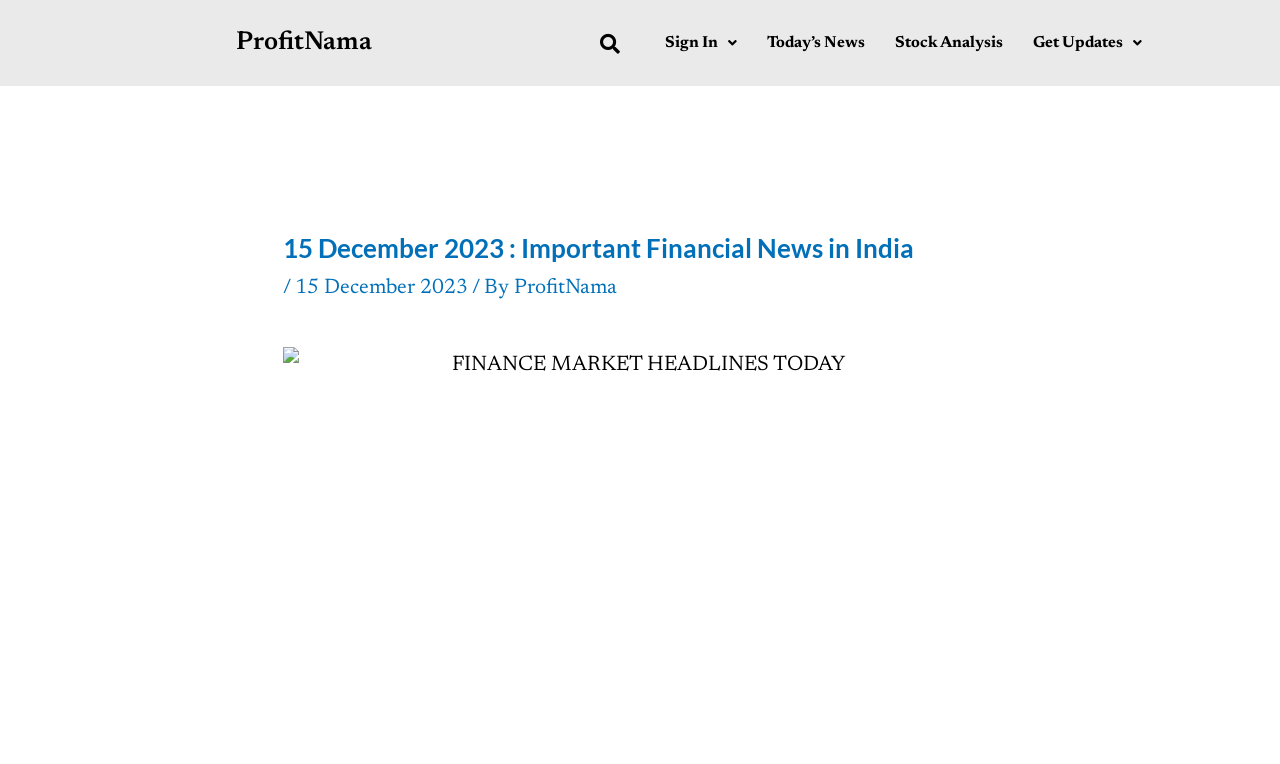What is the date of the financial news?
Please provide a comprehensive answer to the question based on the webpage screenshot.

I found the answer by looking at the header section of the webpage, where the date '15 December 2023' is mentioned as part of the heading '15 December 2023 : Important Financial News in India'.